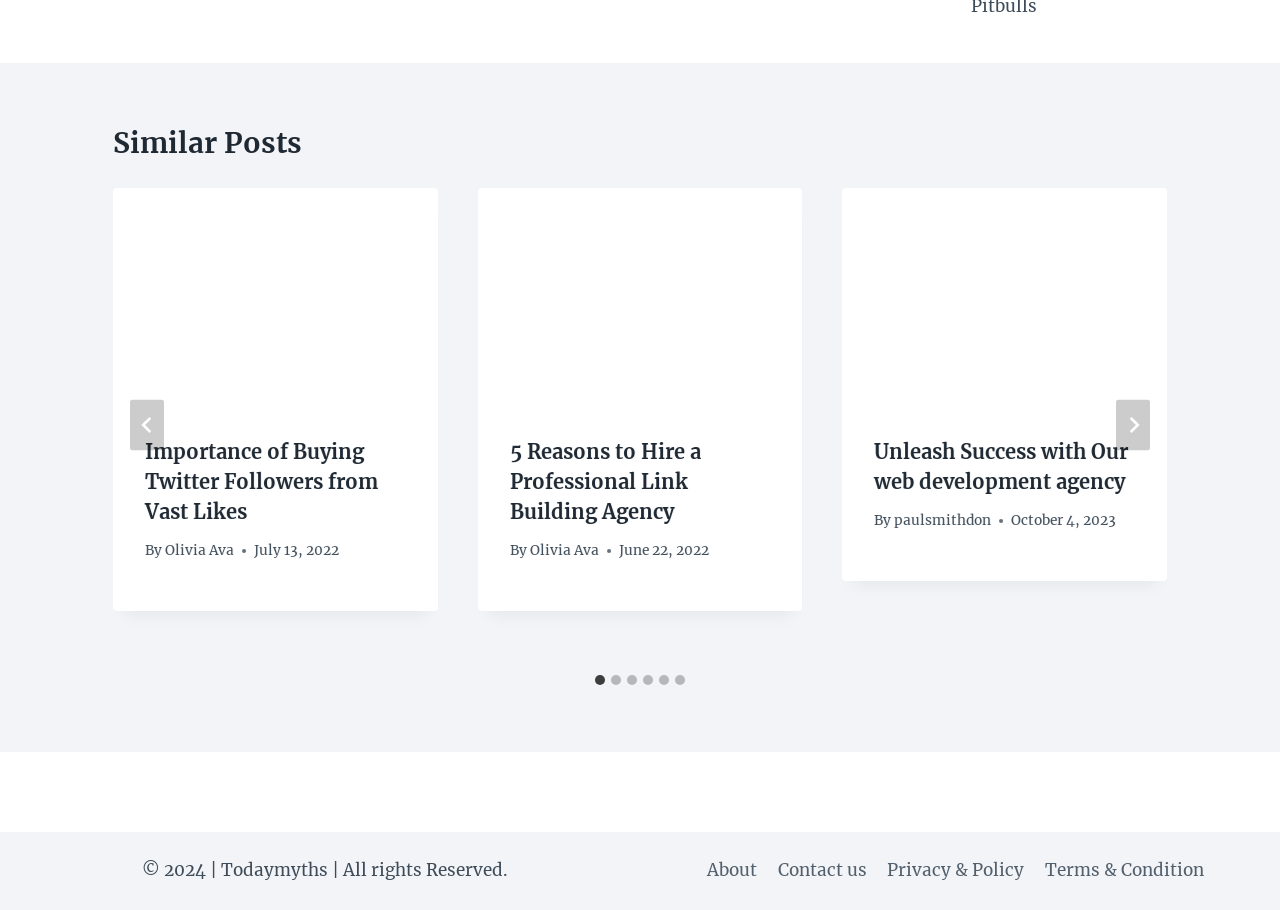Determine the bounding box for the described UI element: "paulsmithdon".

[0.699, 0.563, 0.775, 0.582]